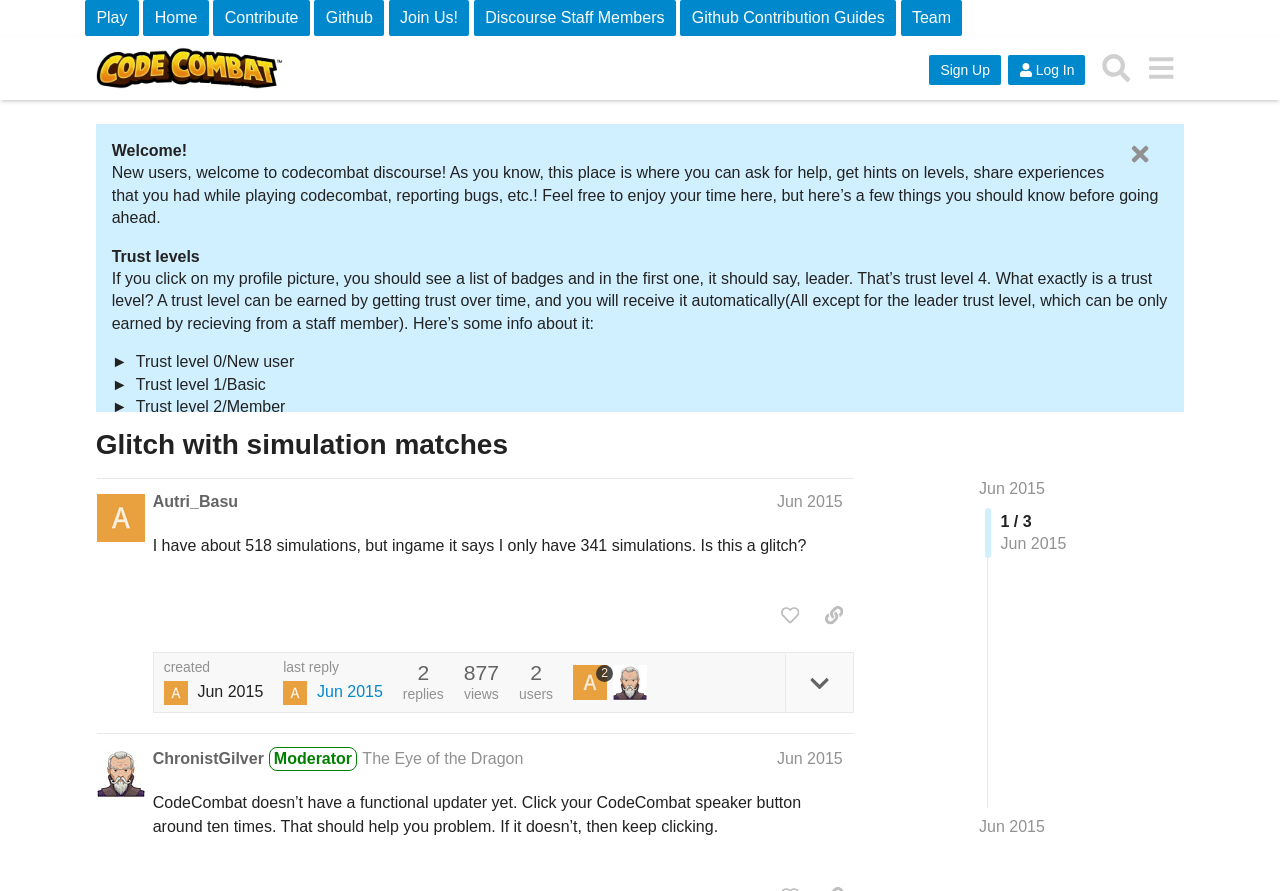Please identify the bounding box coordinates of the region to click in order to complete the task: "Read the 'Welcome!' message". The coordinates must be four float numbers between 0 and 1, specified as [left, top, right, bottom].

[0.087, 0.159, 0.146, 0.178]